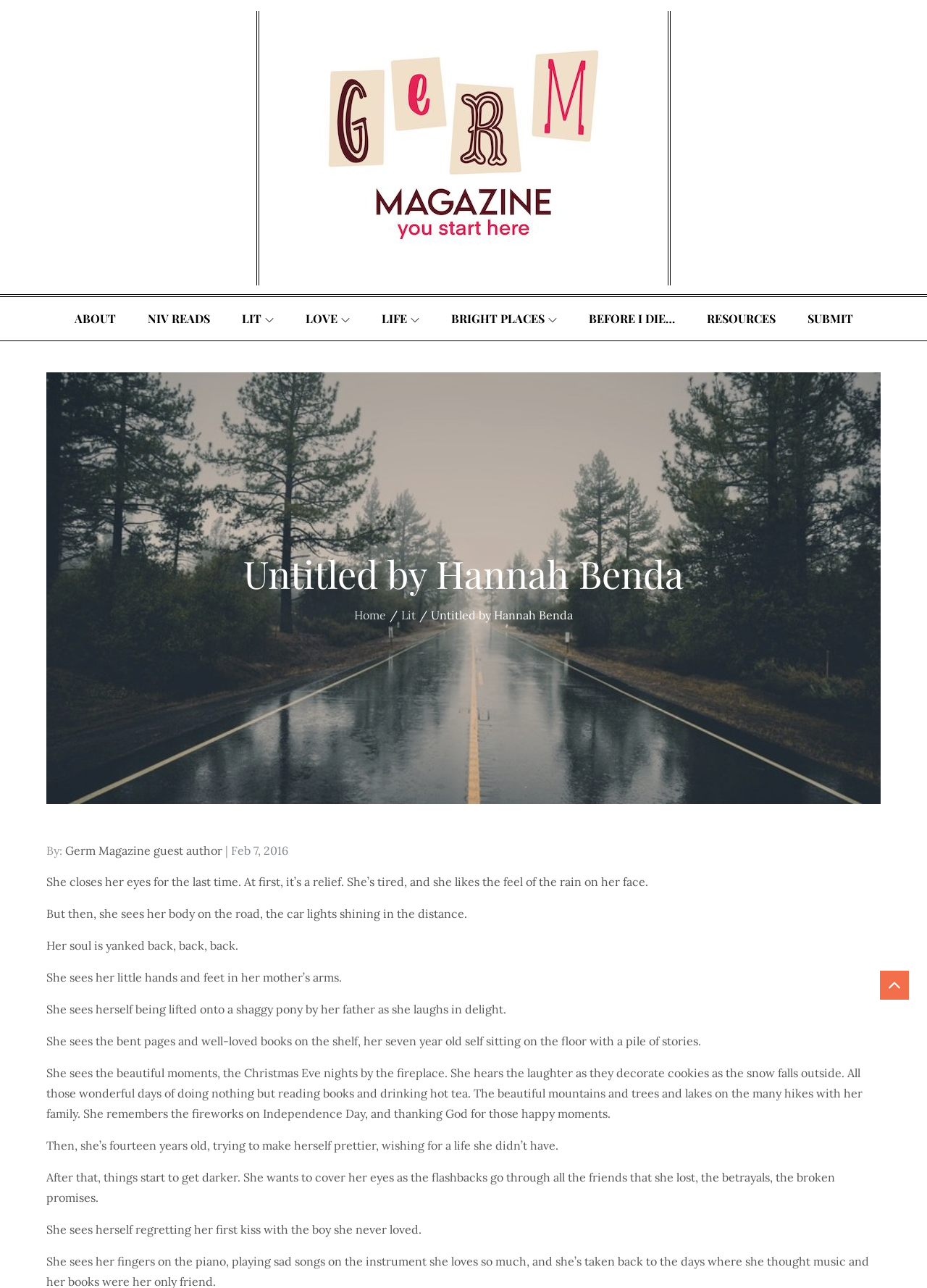What is the protagonist doing at the beginning of the story?
Give a one-word or short phrase answer based on the image.

Closing her eyes for the last time